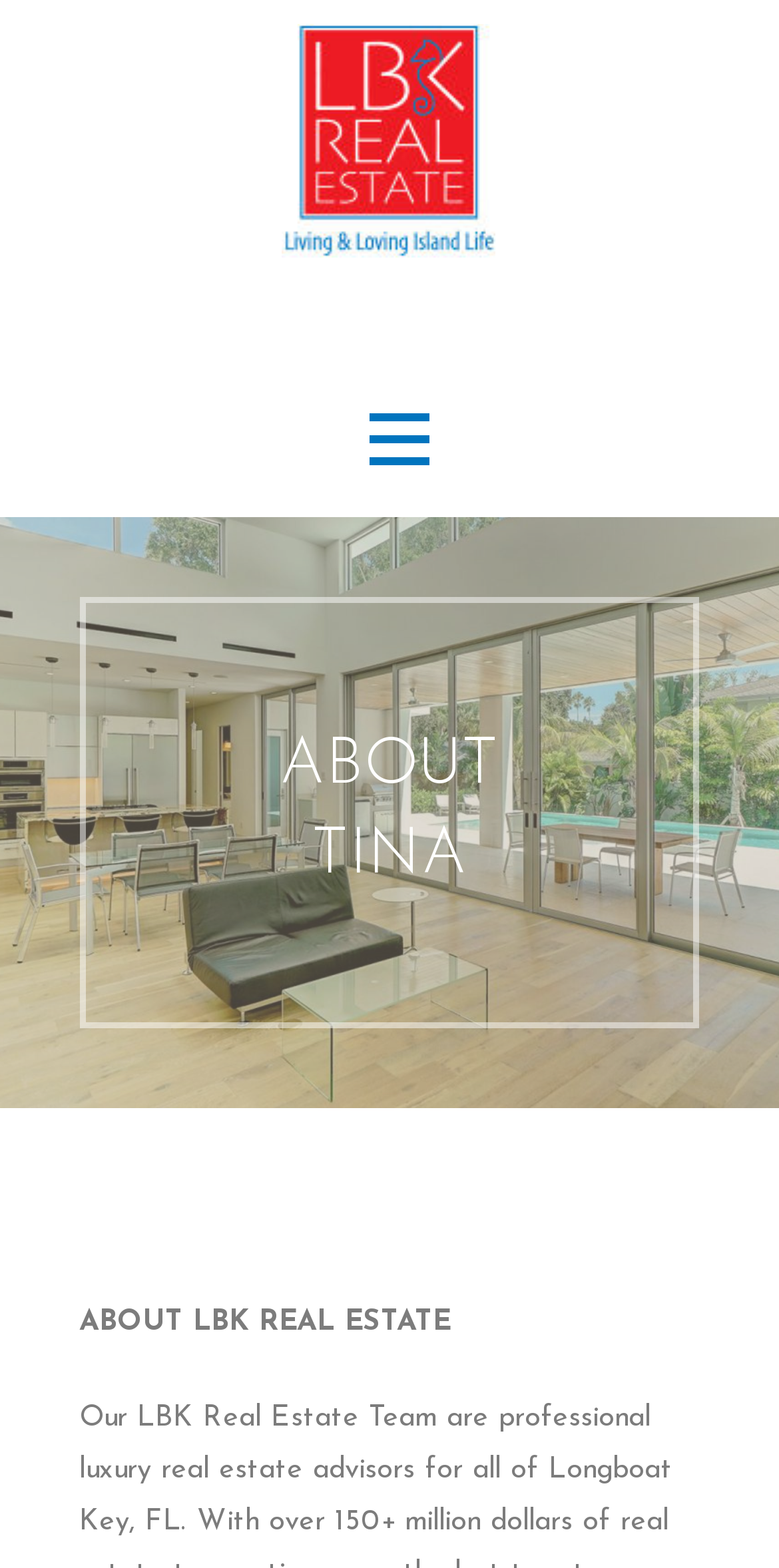What is the purpose of the button?
Please give a detailed and thorough answer to the question, covering all relevant points.

There is a button on the page, but its purpose is not explicitly stated. It does not have any text or description associated with it.